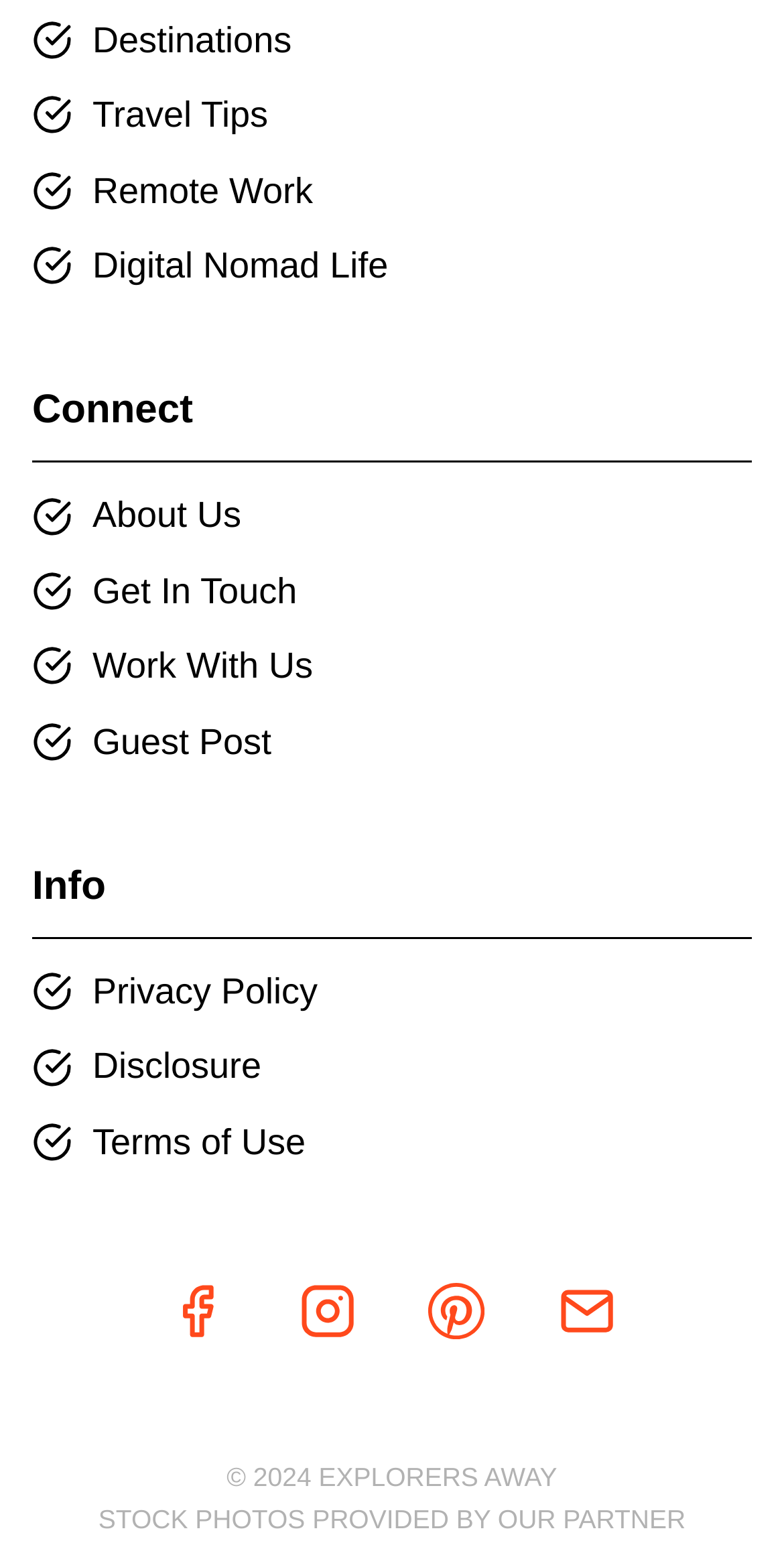Identify the bounding box coordinates of the region that needs to be clicked to carry out this instruction: "View Privacy Policy". Provide these coordinates as four float numbers ranging from 0 to 1, i.e., [left, top, right, bottom].

[0.118, 0.628, 0.405, 0.654]